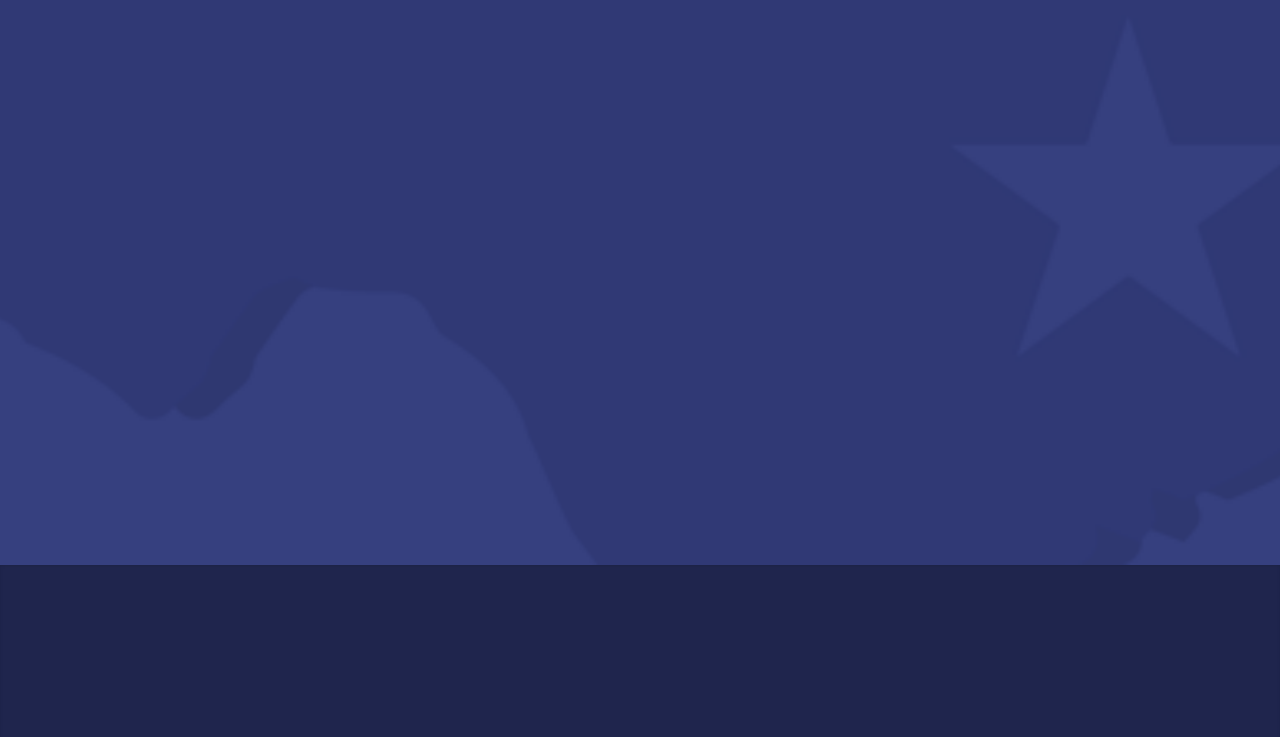What is the tone of the heading on the webpage?
Deliver a detailed and extensive answer to the question.

The heading on the webpage, 'TEXT JONATHAN ANYTIME TO SCHEDULE!', has an urgent tone, suggesting that users should take immediate action to schedule a service with the company.